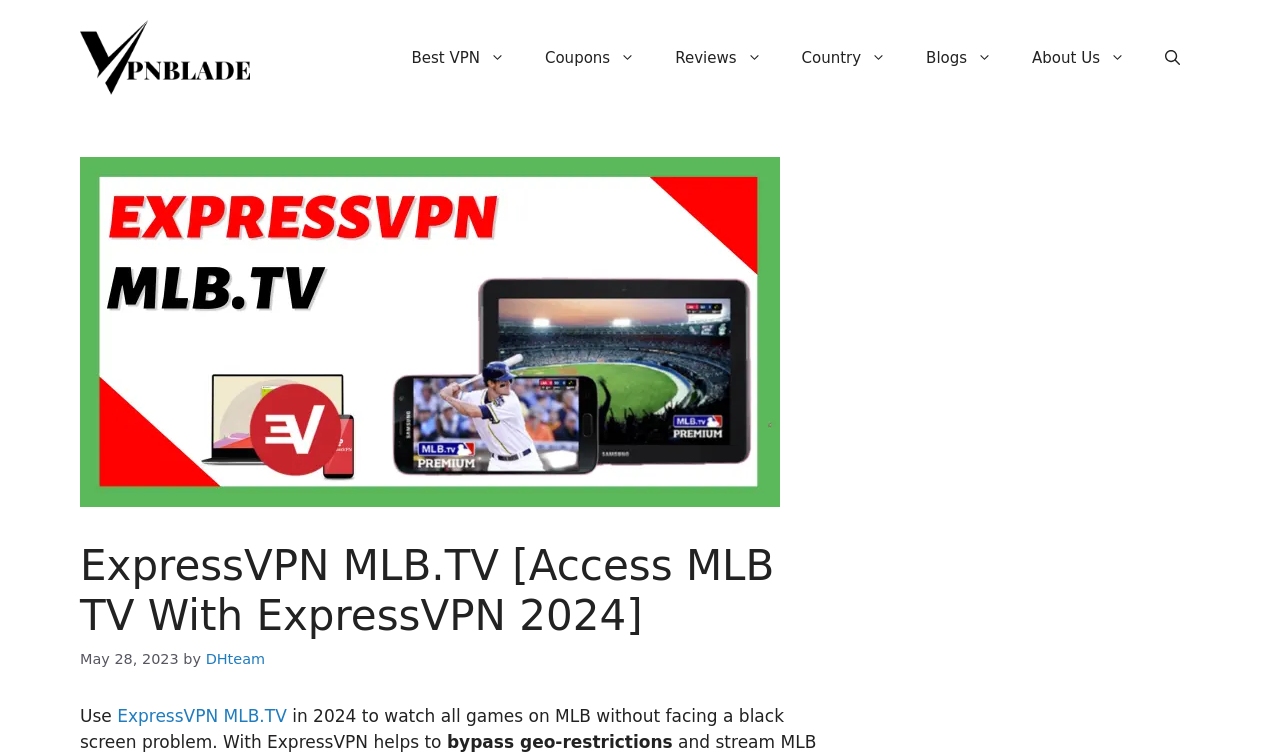Identify and provide the bounding box coordinates of the UI element described: "Coupons". The coordinates should be formatted as [left, top, right, bottom], with each number being a float between 0 and 1.

[0.41, 0.038, 0.512, 0.117]